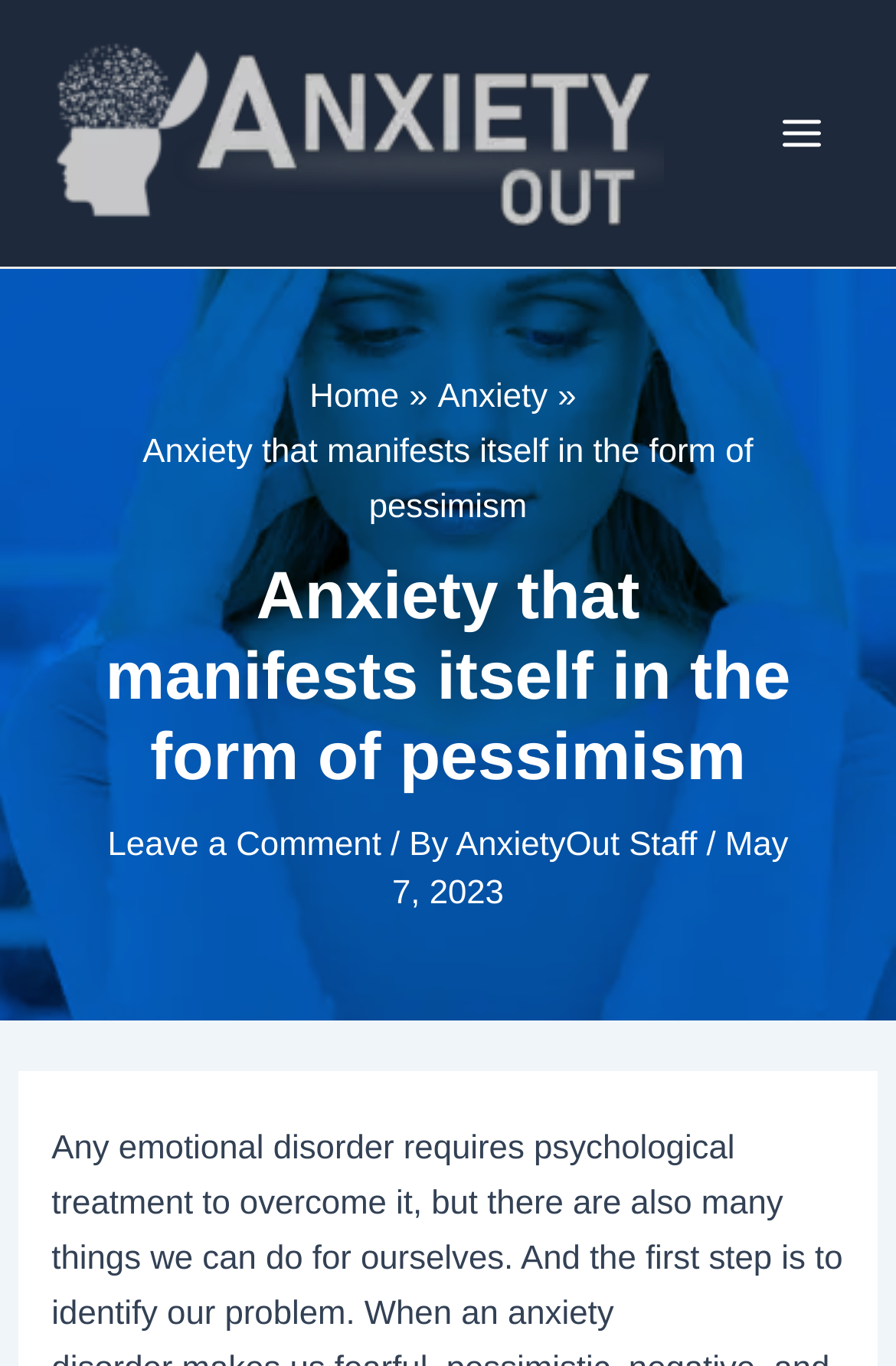Locate the UI element that matches the description Leave a Comment in the webpage screenshot. Return the bounding box coordinates in the format (top-left x, top-left y, bottom-right x, bottom-right y), with values ranging from 0 to 1.

[0.12, 0.606, 0.426, 0.633]